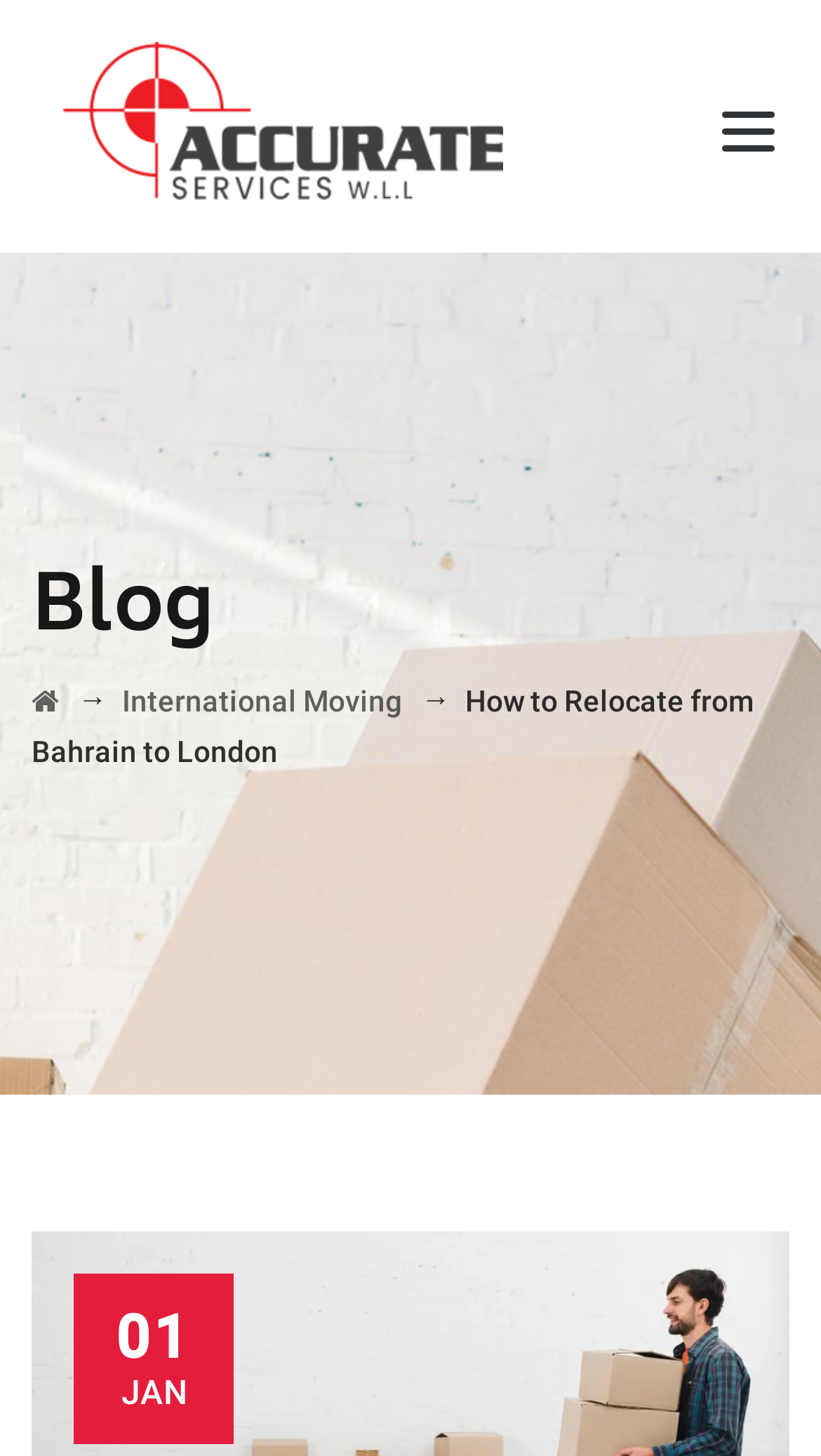What is the purpose of the button on the top right?
By examining the image, provide a one-word or phrase answer.

Unknown